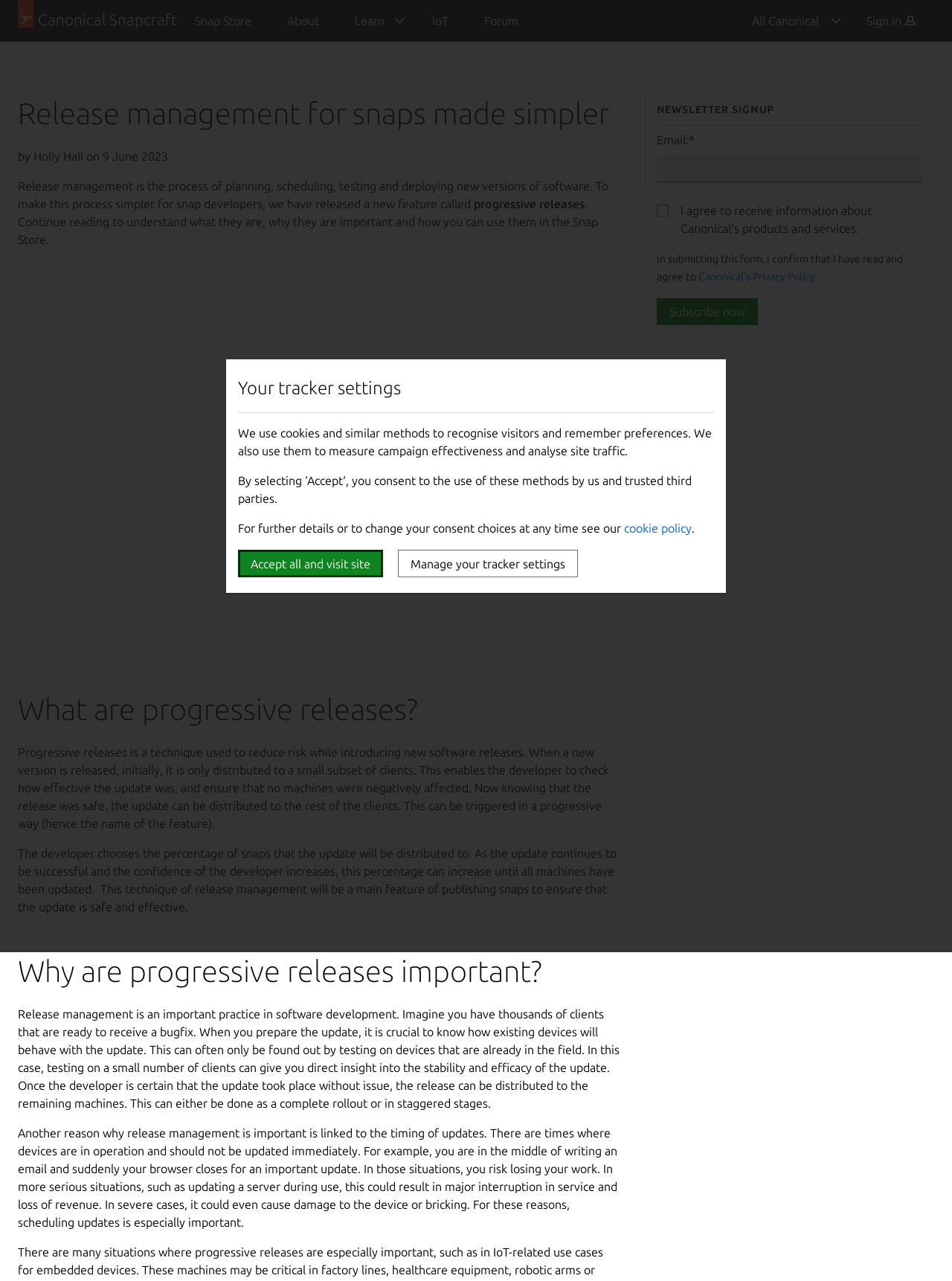Identify the coordinates of the bounding box for the element described below: "IoT". Return the coordinates as four float numbers between 0 and 1: [left, top, right, bottom].

[0.435, 0.0, 0.49, 0.033]